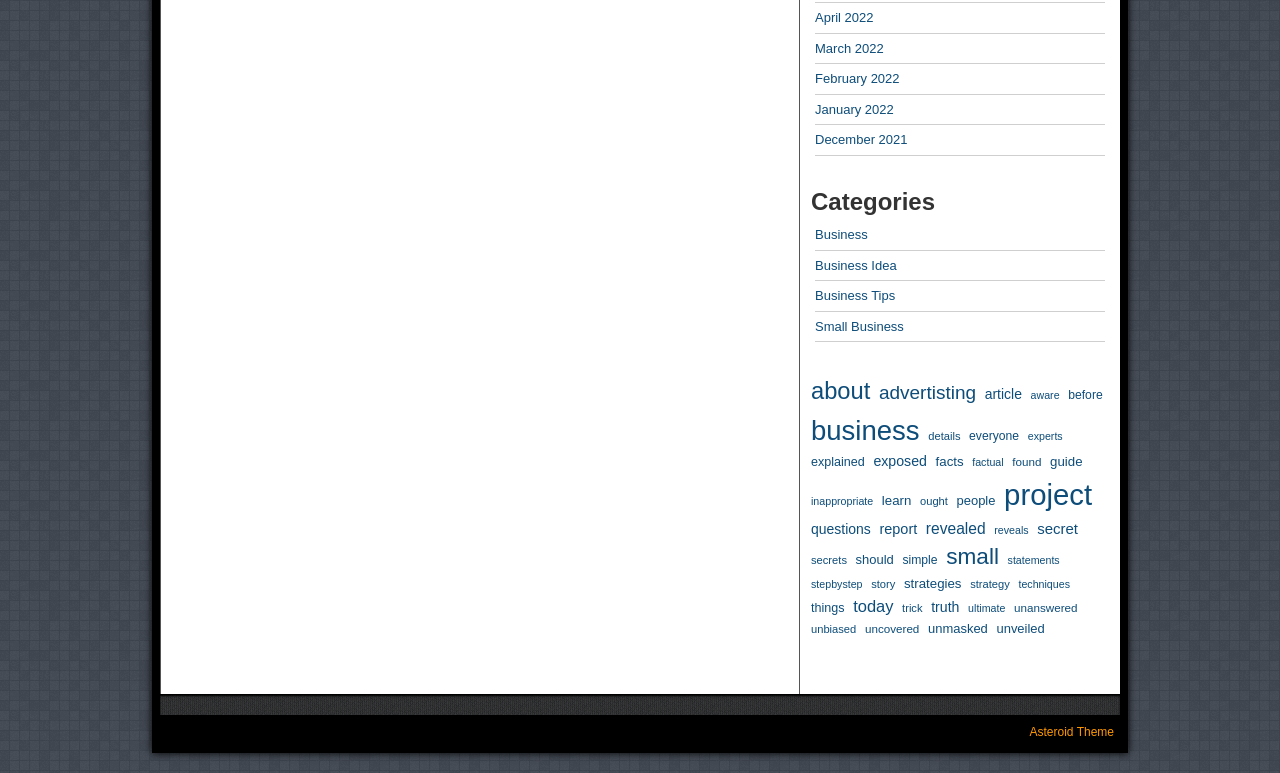What is the category with the most items?
Please interpret the details in the image and answer the question thoroughly.

I scanned the links with item counts and found that 'project' has the highest count of 507 items.